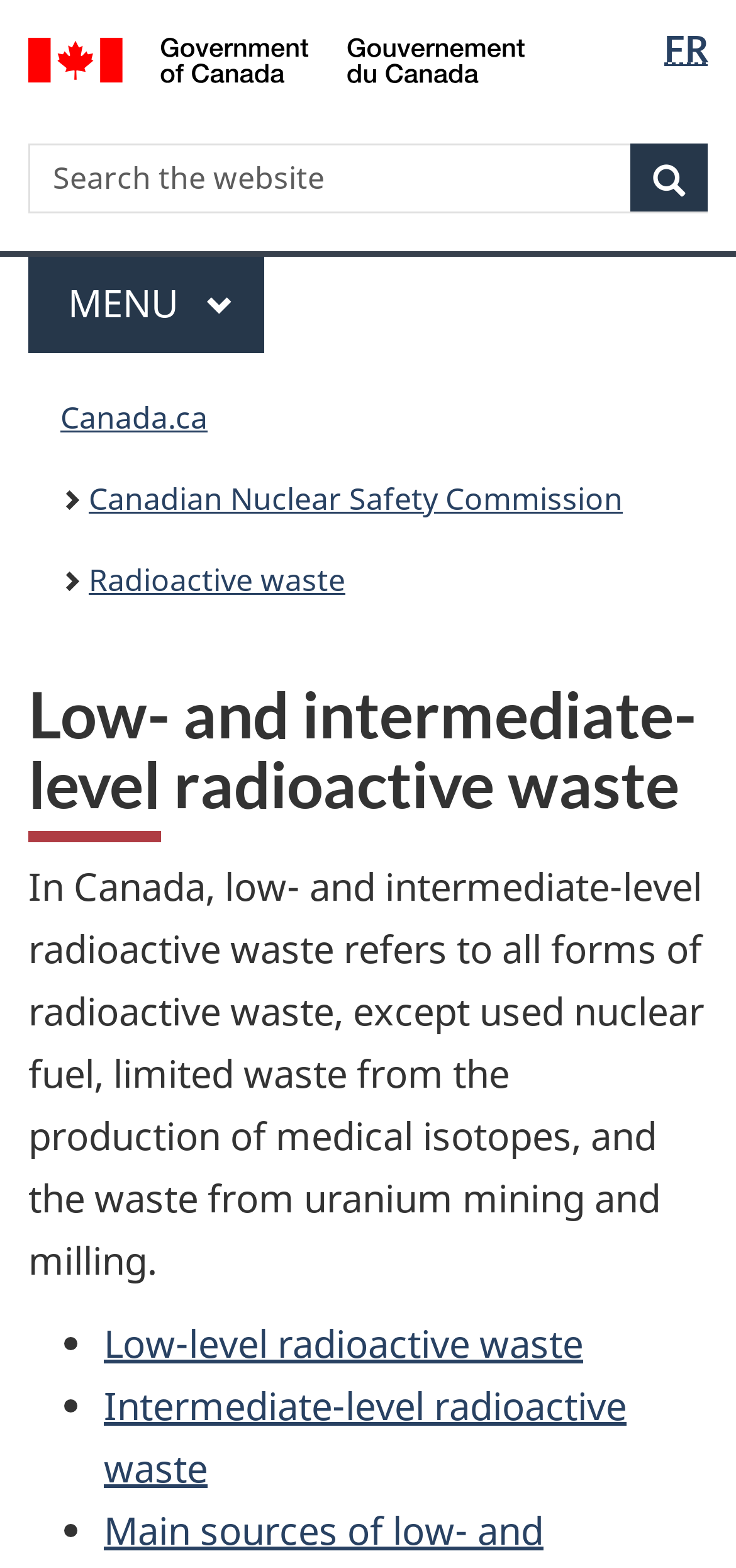Find the bounding box coordinates of the element you need to click on to perform this action: 'Learn about low-level radioactive waste'. The coordinates should be represented by four float values between 0 and 1, in the format [left, top, right, bottom].

[0.141, 0.841, 0.792, 0.874]